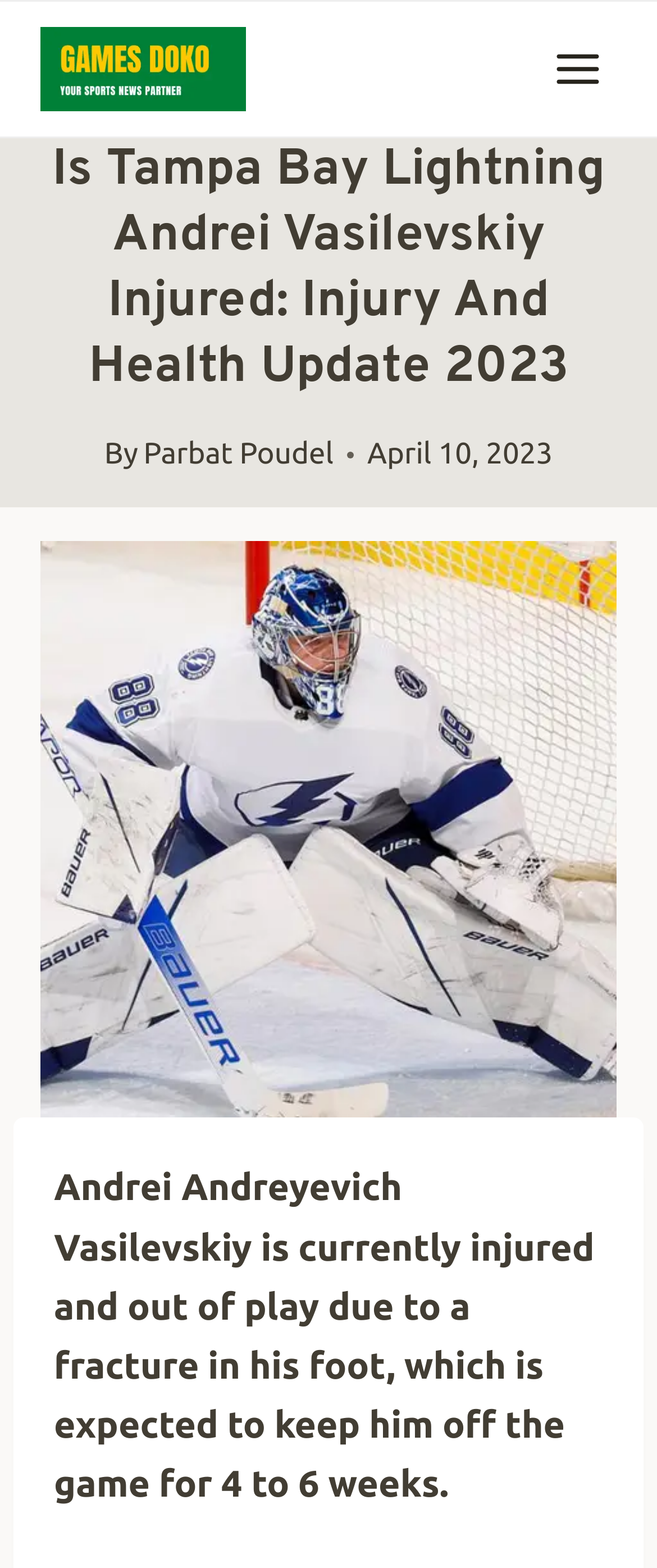When was the article published?
Use the image to give a comprehensive and detailed response to the question.

The publication date of the article is mentioned in the webpage, specifically in the section below the main heading, where it says the date 'April 10, 2023'.